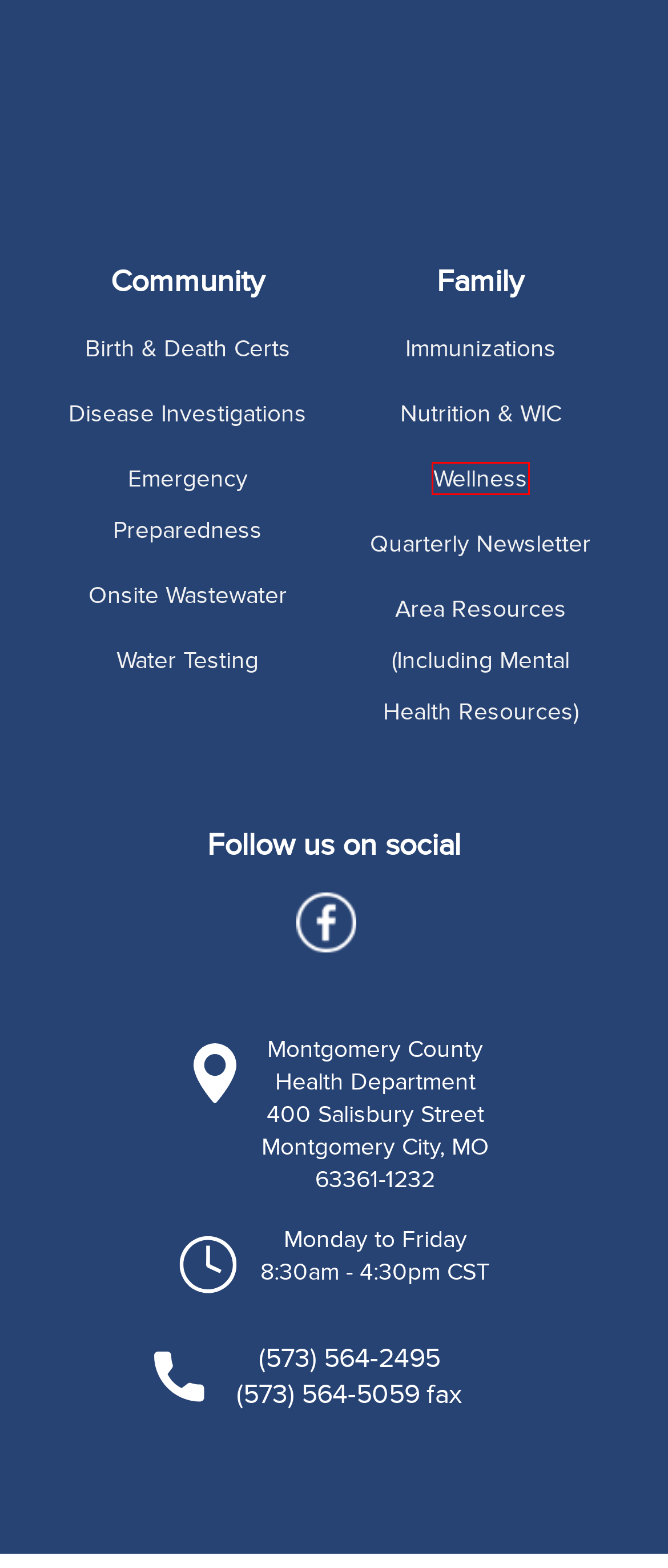Given a screenshot of a webpage featuring a red bounding box, identify the best matching webpage description for the new page after the element within the red box is clicked. Here are the options:
A. Disease Investigations - Montgomery County Health Department
B. Area Resources (Including Mental Health Resources) - Montgomery County Health Department
C. Wellness - Montgomery County Health Department
D. Onsite Septic Systems - Montgomery County Health Department
E. Birth & Death Certs - Montgomery County Health Department
F. Quarterly Newsletter - Montgomery County Health Department
G. Immunizations - Montgomery County Health Department
H. Nutrition & WIC - Montgomery County Health Department

C